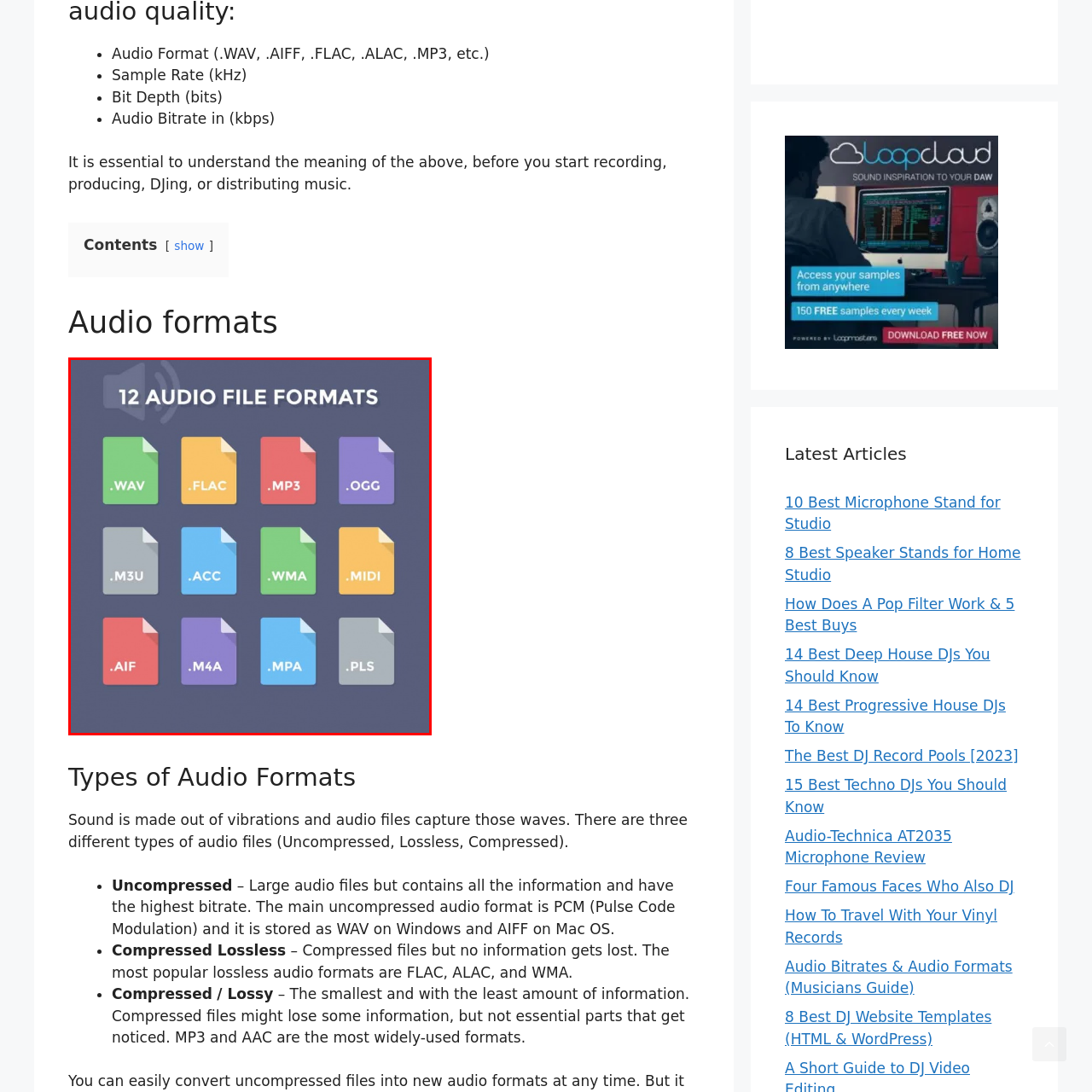Direct your attention to the part of the image marked by the red boundary and give a detailed response to the following question, drawing from the image: How many rows are there in the grid?

The question asks about the number of rows in the grid. By analyzing the caption, we can see that the file types are arranged in a grid with three rows: top row, bottom row, and final row.